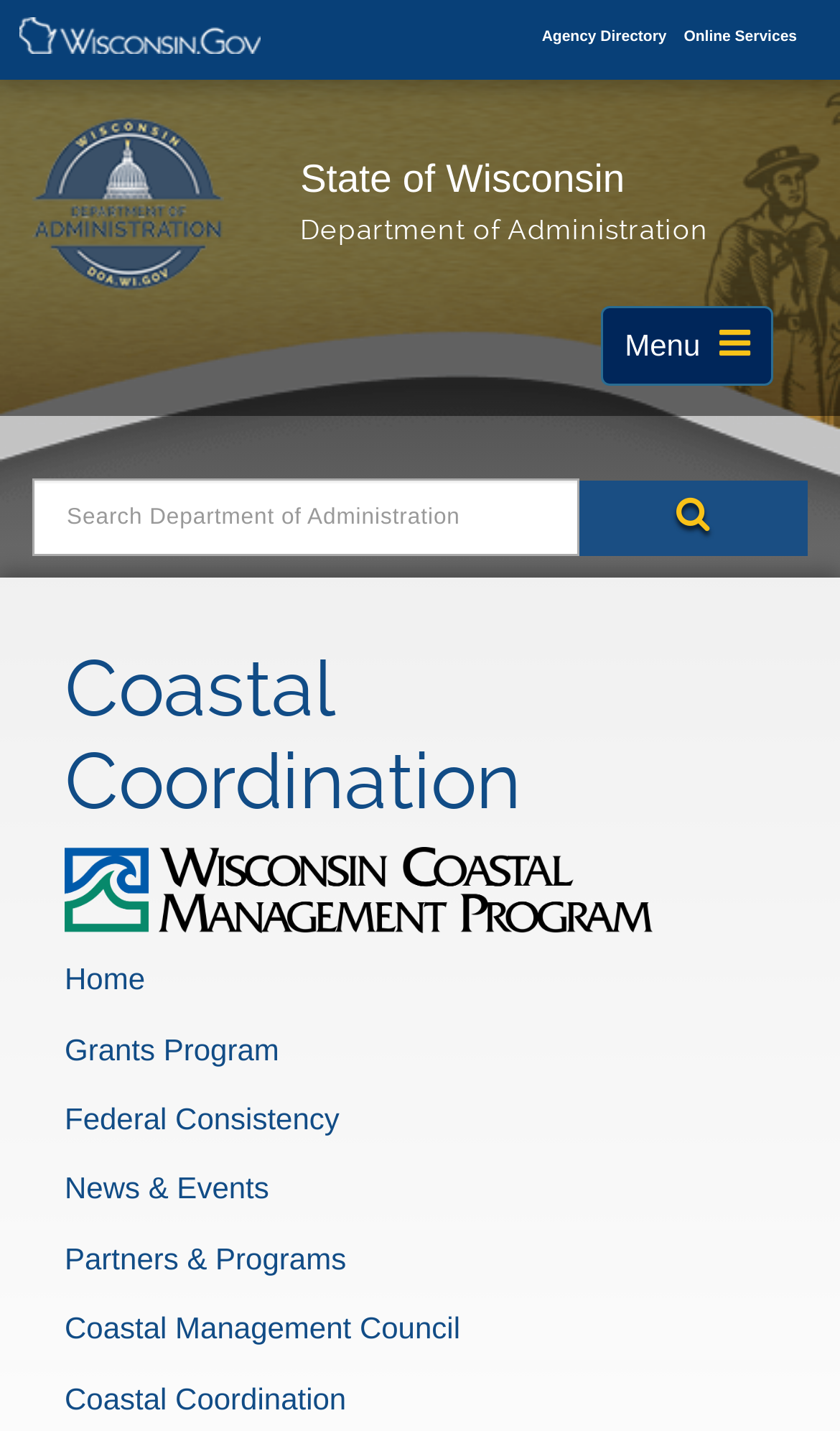What is the name of the department?
Using the image, provide a detailed and thorough answer to the question.

I found the answer by looking at the link with the text 'Wisconsin Department of Administration' which is located at the top of the page, below the navigation menu.